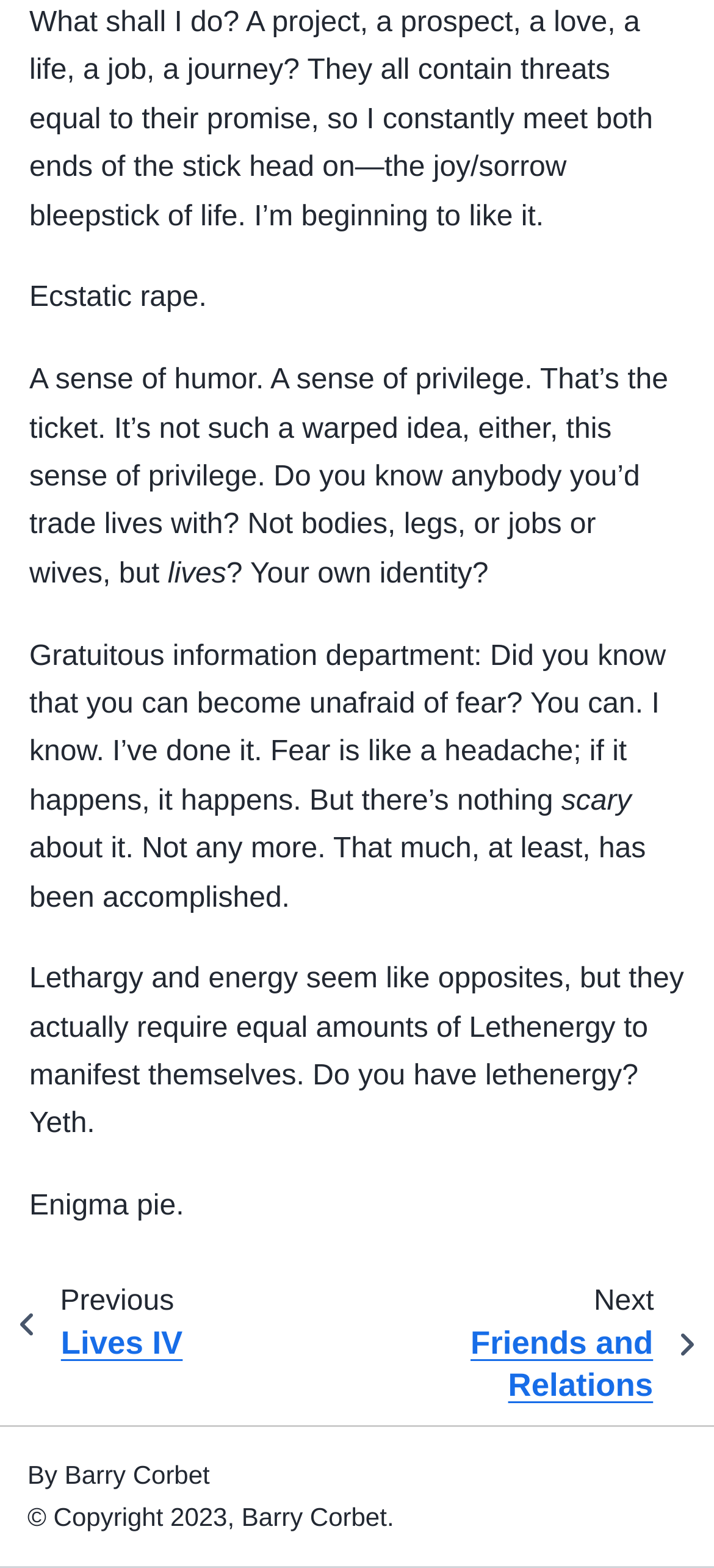Using a single word or phrase, answer the following question: 
What is the author's name?

Barry Corbet